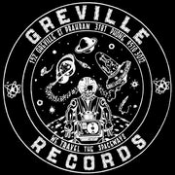Analyze the image and provide a detailed answer to the question: What is the name of the record label?

The text 'GREVILLE RECORDS' is prominently displayed at the top of the logo, framed by circles, representing the brand and its mission to explore new sounds and artistic horizons.